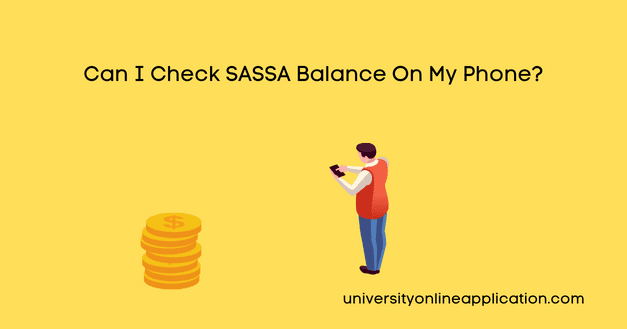From the details in the image, provide a thorough response to the question: What do the stacked coins on the left represent?

The stacked coins on the left side of the image symbolize financial balance or transactions, which is related to the concept of checking SASSA grant balances mentioned in the bold question at the top of the image.